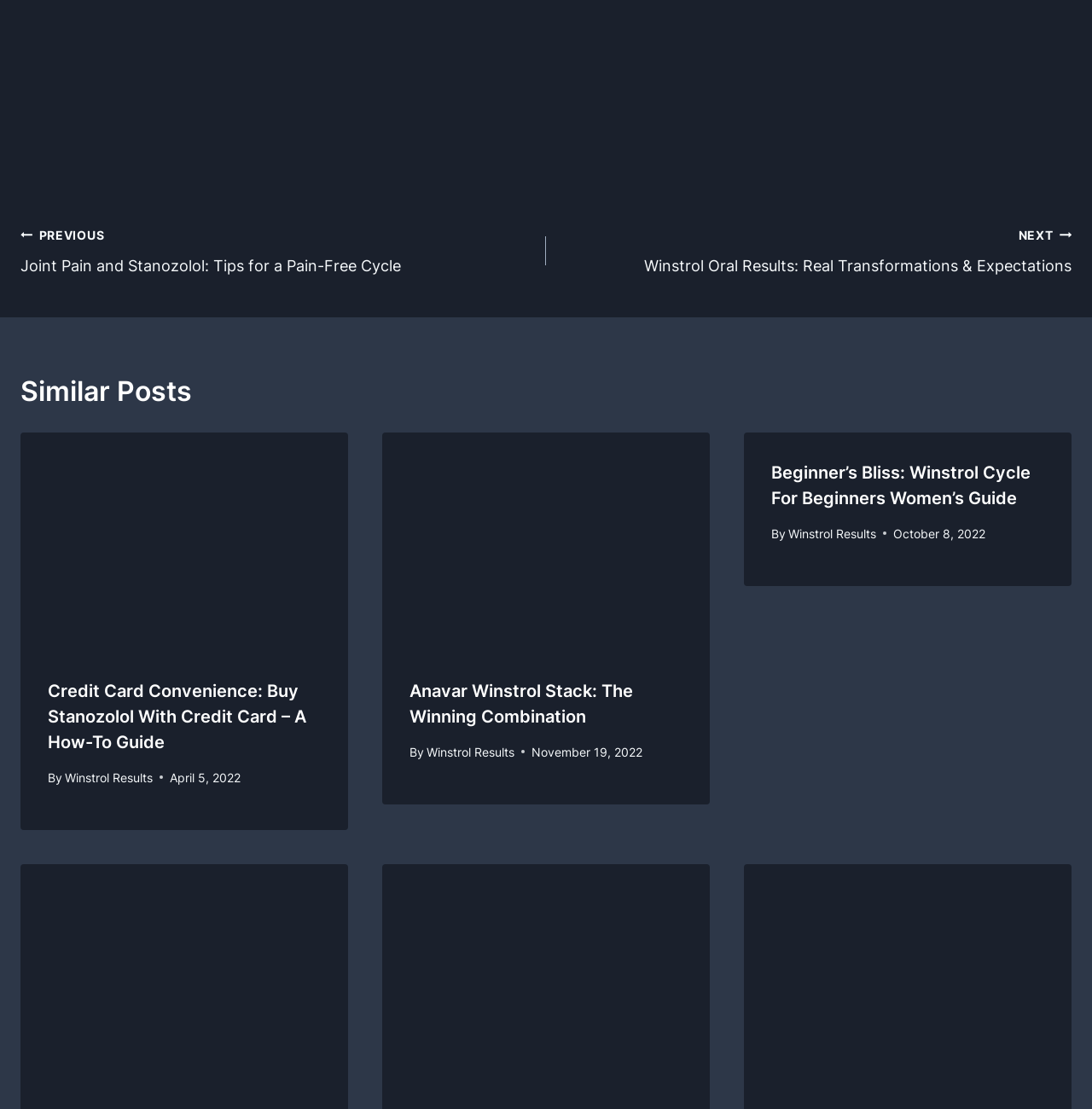Provide a brief response using a word or short phrase to this question:
What is the title of the link above 'Credit Card Convenience'?

PREVIOUS Joint Pain and Stanozolol